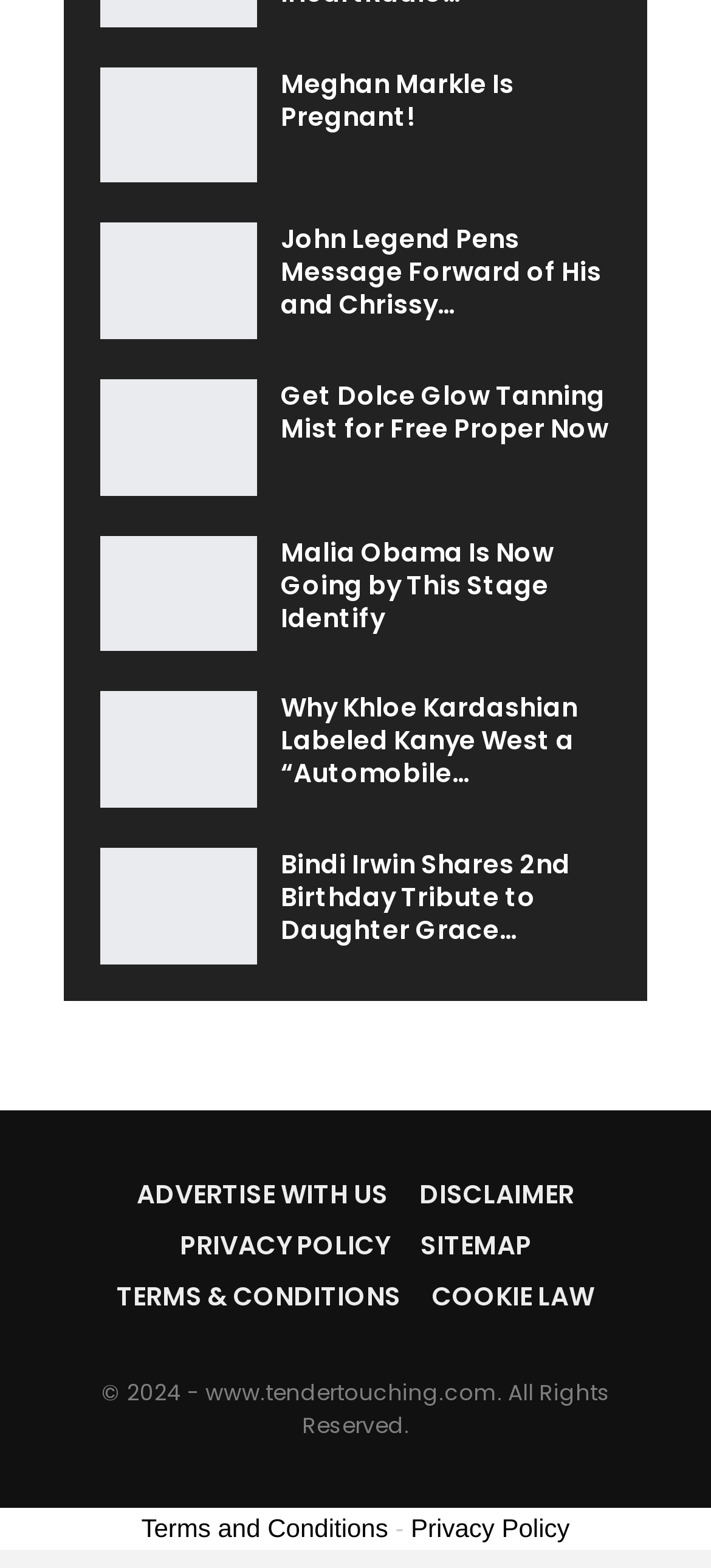Please provide a comprehensive response to the question based on the details in the image: What is the color of the gown mentioned in the text?

The text mentions a 'slip gown' in 'powder blue' color, which is part of the designer's Spring 2019 collection.